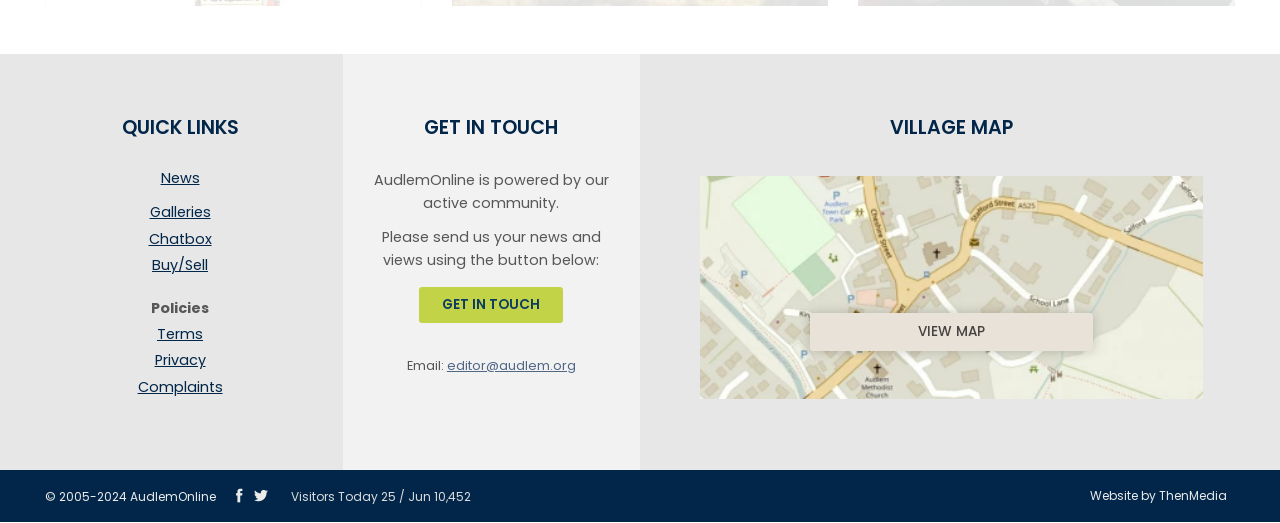Locate the bounding box coordinates of the clickable region necessary to complete the following instruction: "Read about the author". Provide the coordinates in the format of four float numbers between 0 and 1, i.e., [left, top, right, bottom].

None